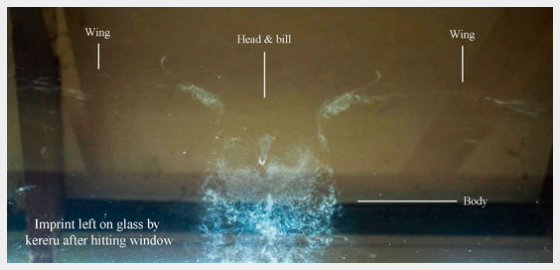Please give a short response to the question using one word or a phrase:
What is the consequence of the bird hitting the window?

Tragic